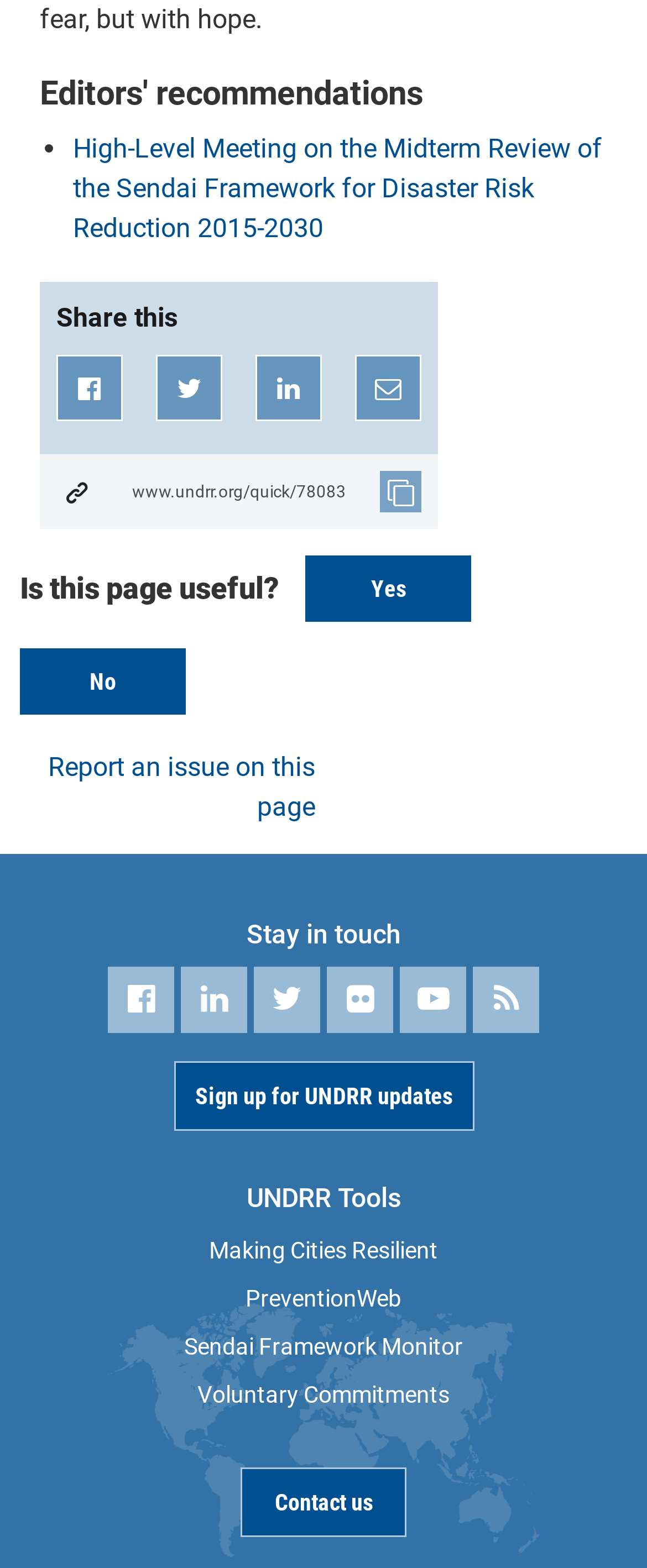Predict the bounding box coordinates of the area that should be clicked to accomplish the following instruction: "Report an issue on this page". The bounding box coordinates should consist of four float numbers between 0 and 1, i.e., [left, top, right, bottom].

[0.031, 0.477, 0.487, 0.528]